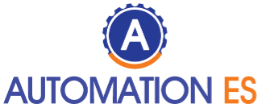Paint a vivid picture with your description of the image.

The image features the logo for "Automation ES," showcasing an eye-catching design that emphasizes innovation in automation technology. The logo prominently displays a blue circular gear encircling an uppercase letter "A," symbolizing the core focus on automation solutions and engineering services. The word "AUTOMATION" is bold and stands out in blue, while "ES" is highlighted in a vibrant orange, indicating the brand's commitment to efficiency and progress in the automation sector. This logo embodies the essence of the Automation ES platform, which serves as a comprehensive resource for insights and advancements in automation across various industries.